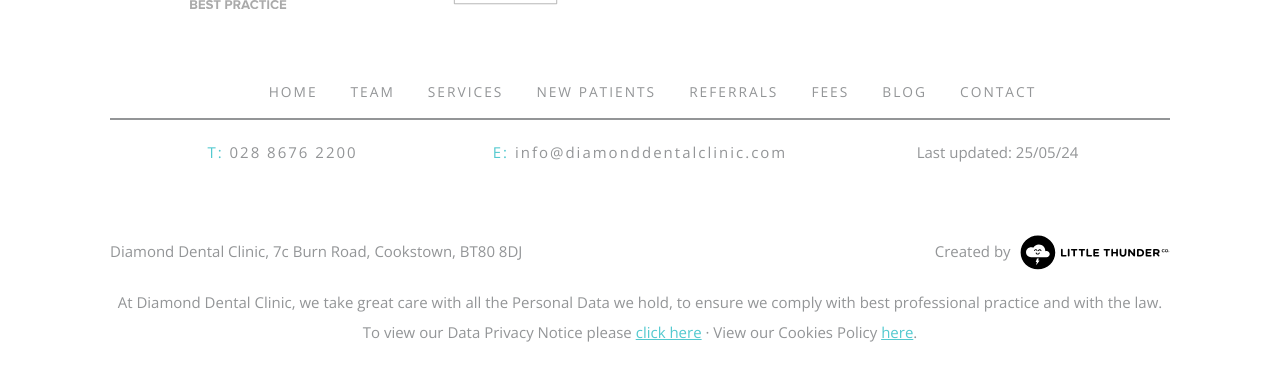Look at the image and write a detailed answer to the question: 
What is the name of the dental clinic?

The name of the dental clinic can be found in the static text element 'Diamond Dental Clinic, 7c Burn Road, Cookstown, BT80 8DJ' which is located within a group element.